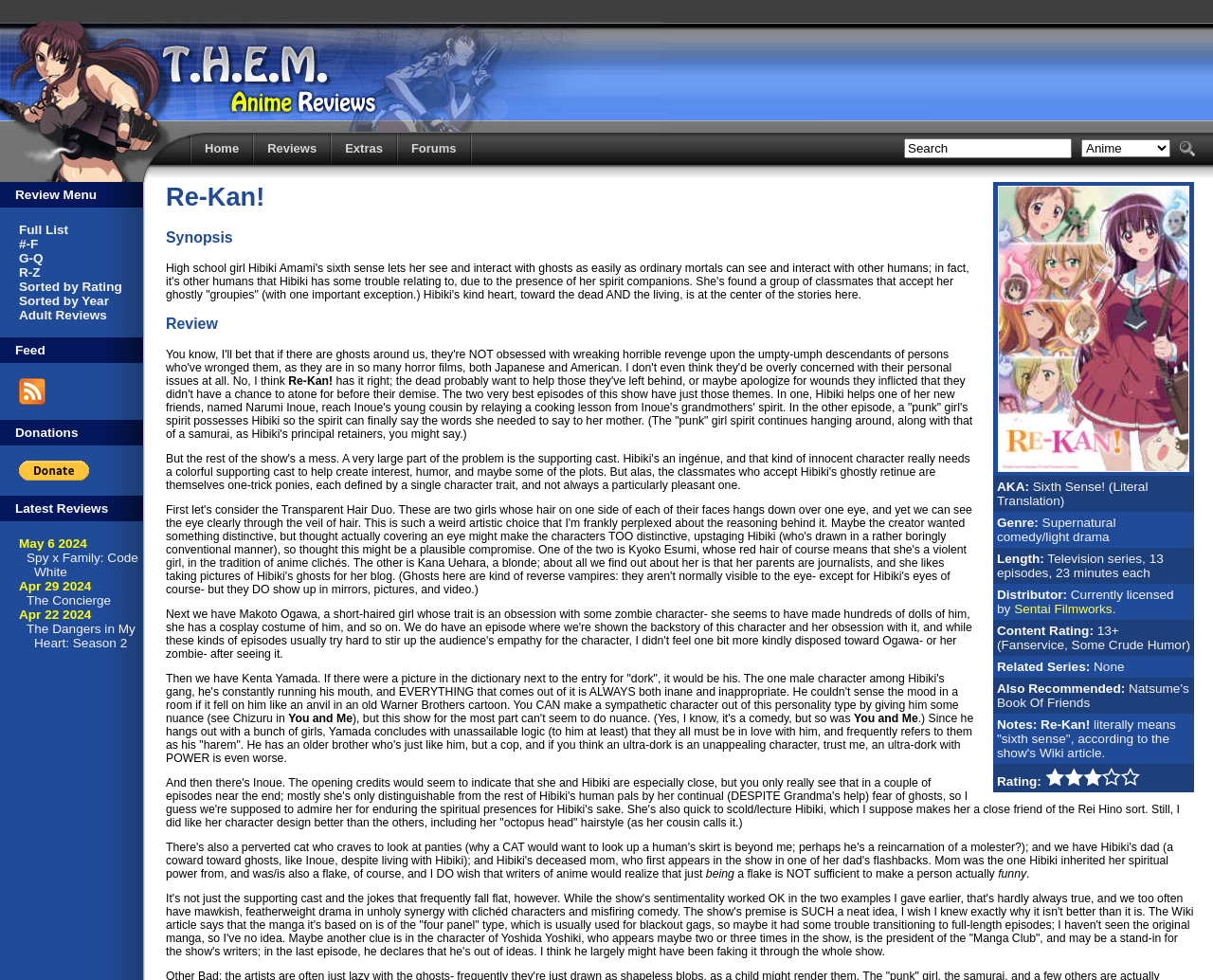Bounding box coordinates are specified in the format (top-left x, top-left y, bottom-right x, bottom-right y). All values are floating point numbers bounded between 0 and 1. Please provide the bounding box coordinate of the region this sentence describes: input value="Search" name="keywords" value="Search"

[0.745, 0.141, 0.884, 0.162]